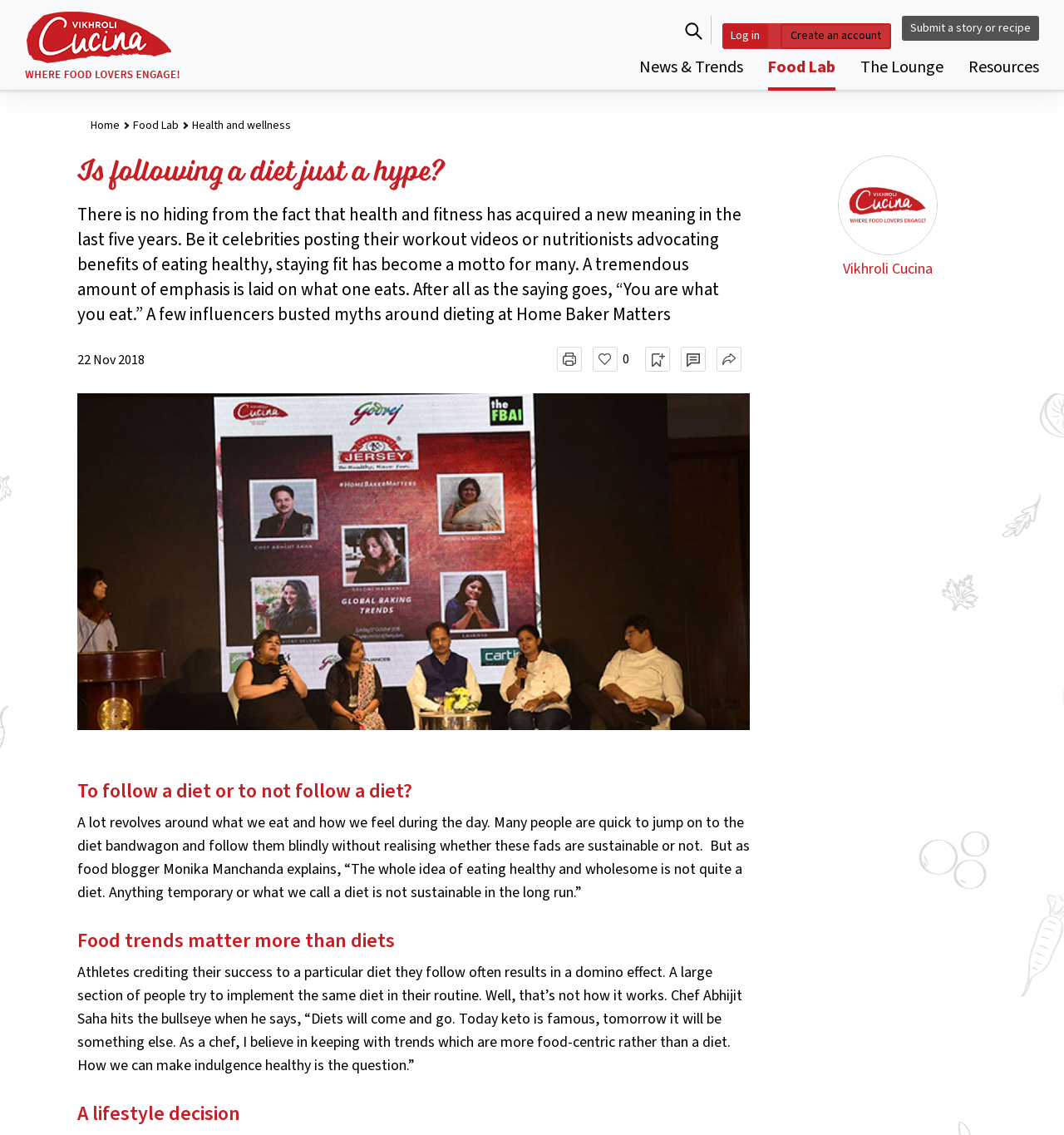Given the element description Resources, identify the bounding box coordinates for the UI element on the webpage screenshot. The format should be (top-left x, top-left y, bottom-right x, bottom-right y), with values between 0 and 1.

[0.91, 0.052, 0.977, 0.067]